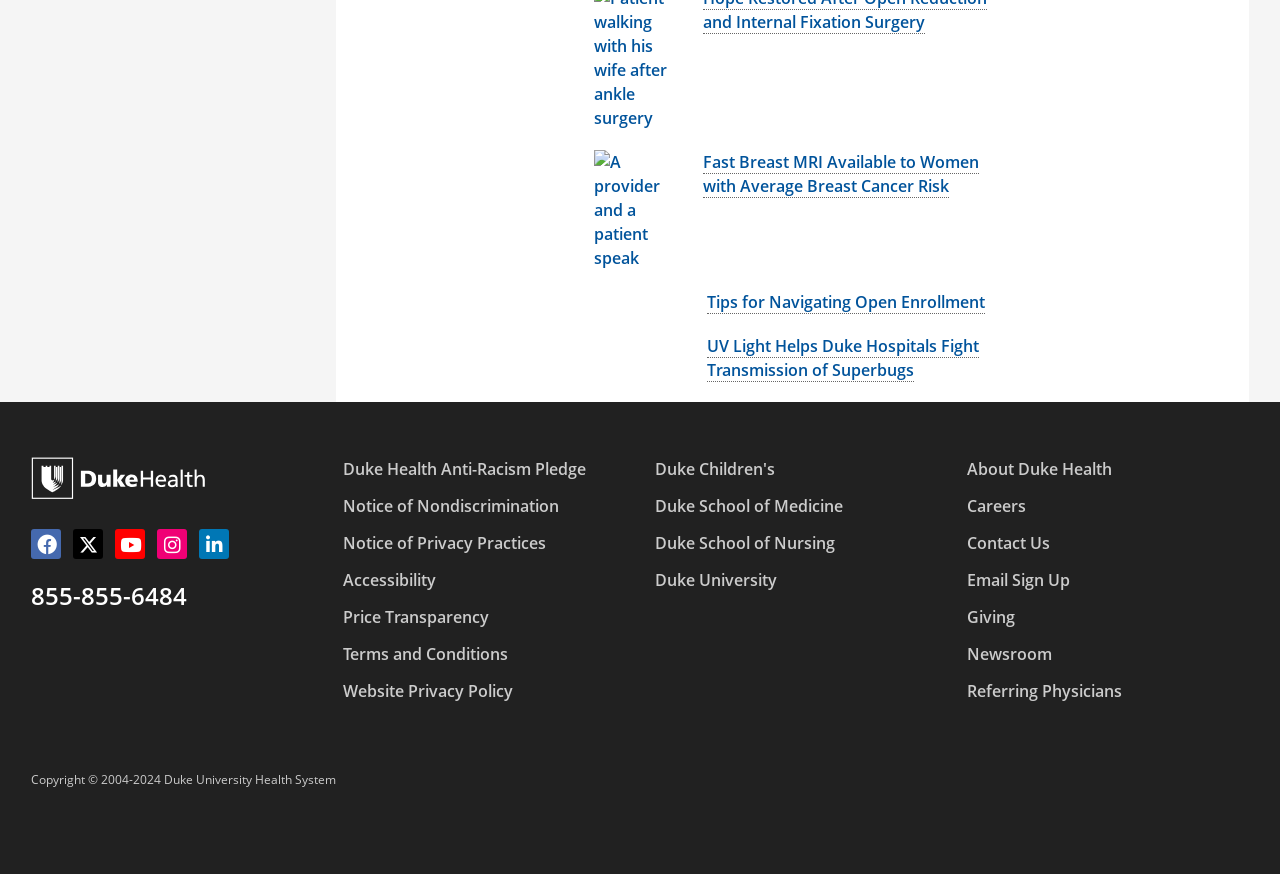Respond to the question with just a single word or phrase: 
What is the year range mentioned in the copyright notice at the bottom of the webpage?

2004-2024